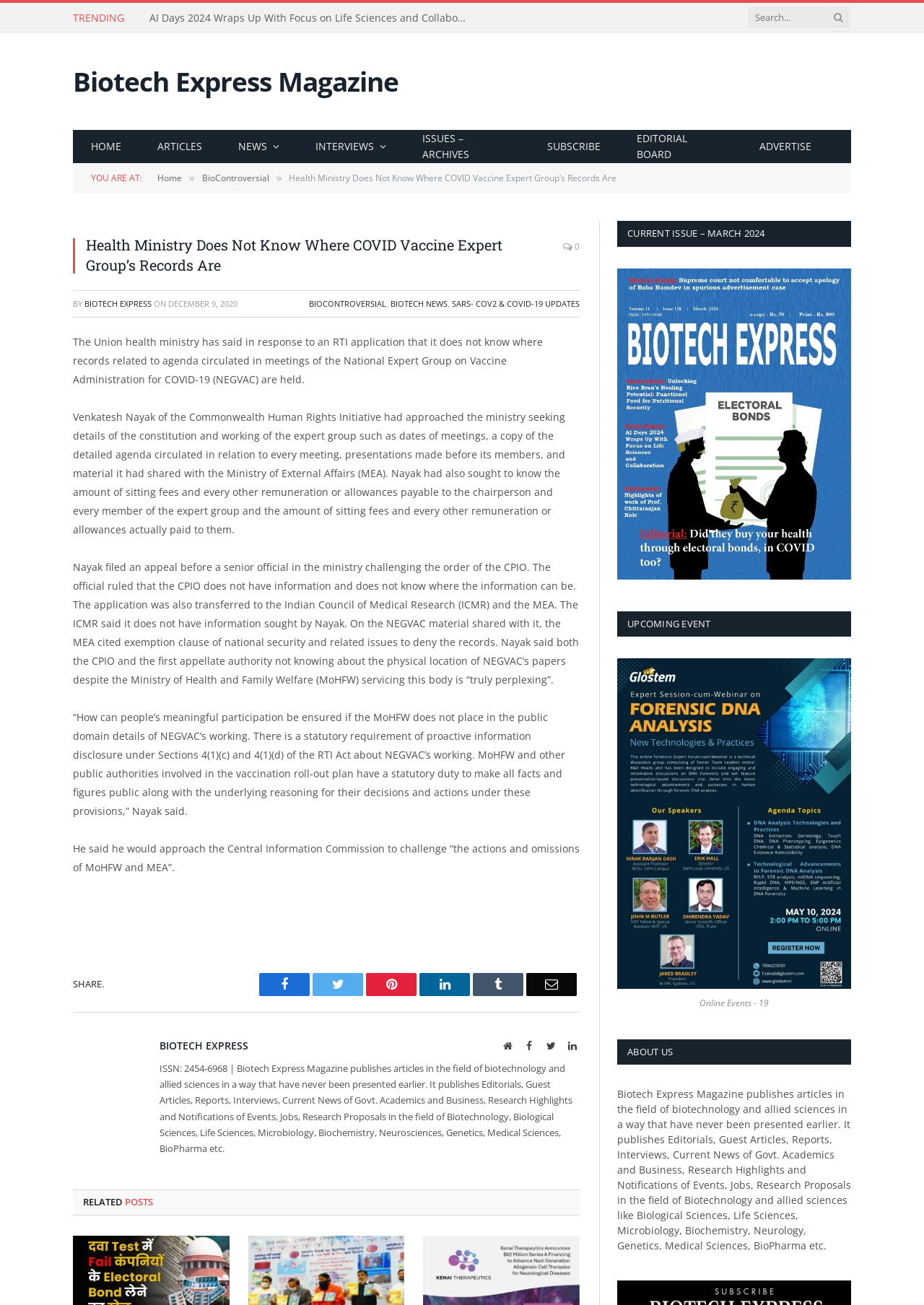Pinpoint the bounding box coordinates of the area that should be clicked to complete the following instruction: "Share the article on Facebook". The coordinates must be given as four float numbers between 0 and 1, i.e., [left, top, right, bottom].

[0.28, 0.745, 0.335, 0.763]